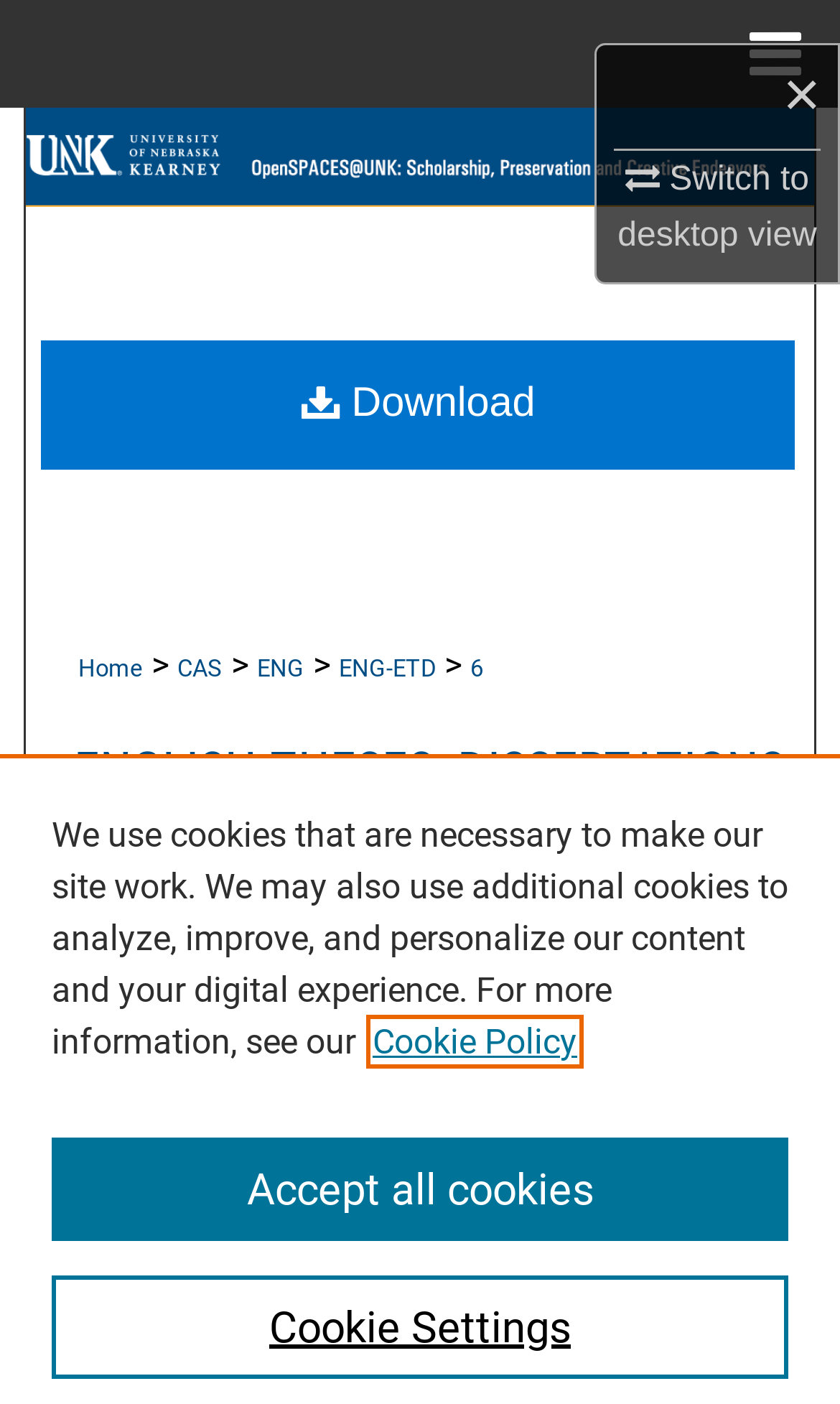Could you determine the bounding box coordinates of the clickable element to complete the instruction: "Switch to desktop view"? Provide the coordinates as four float numbers between 0 and 1, i.e., [left, top, right, bottom].

[0.735, 0.11, 0.972, 0.182]